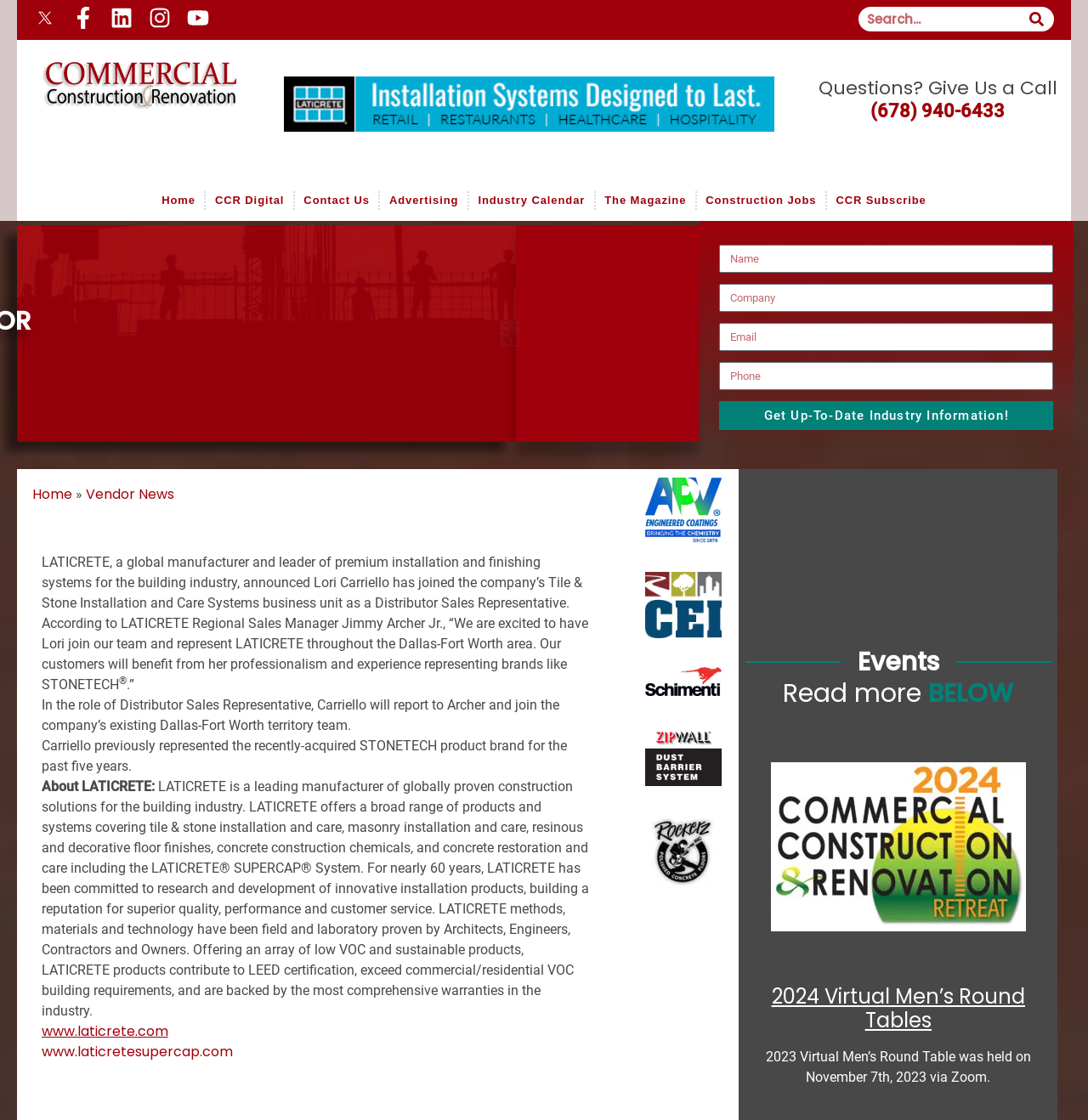Provide a brief response using a word or short phrase to this question:
What is the role of Lori Carriello in LATICRETE?

Distributor Sales Representative